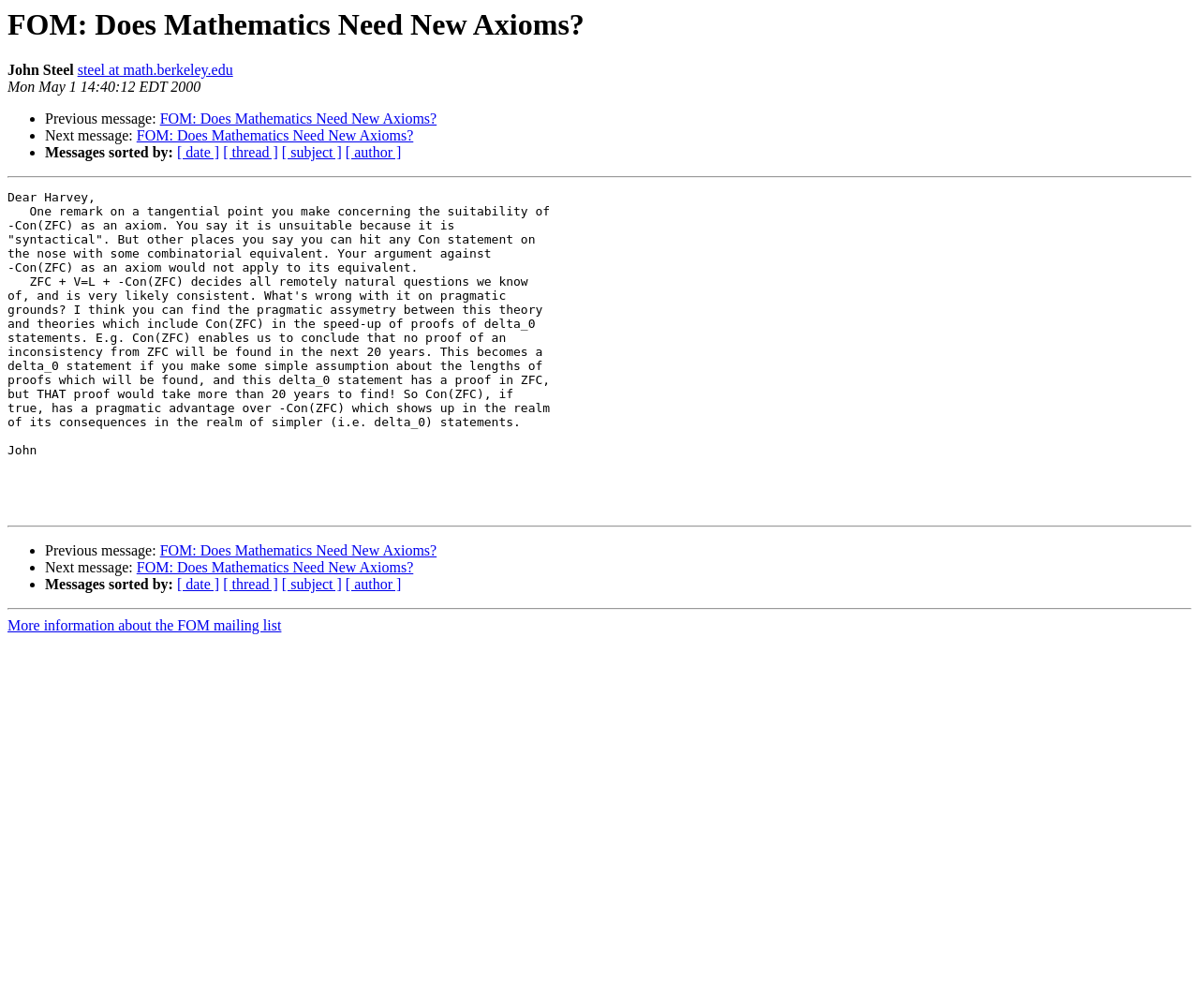Who is the author of the message? Analyze the screenshot and reply with just one word or a short phrase.

John Steel